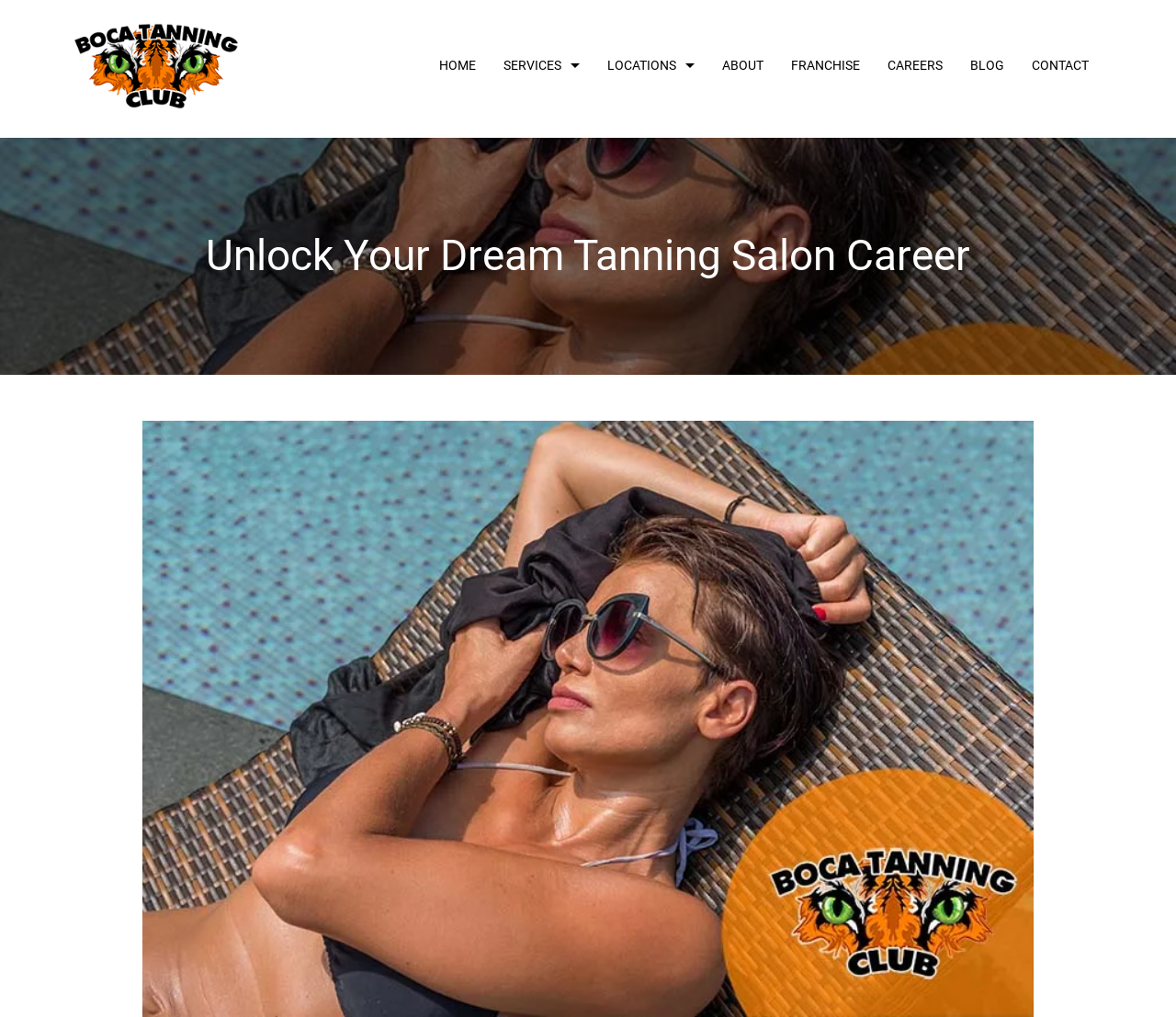Please provide the bounding box coordinate of the region that matches the element description: Home. Coordinates should be in the format (top-left x, top-left y, bottom-right x, bottom-right y) and all values should be between 0 and 1.

[0.362, 0.053, 0.416, 0.077]